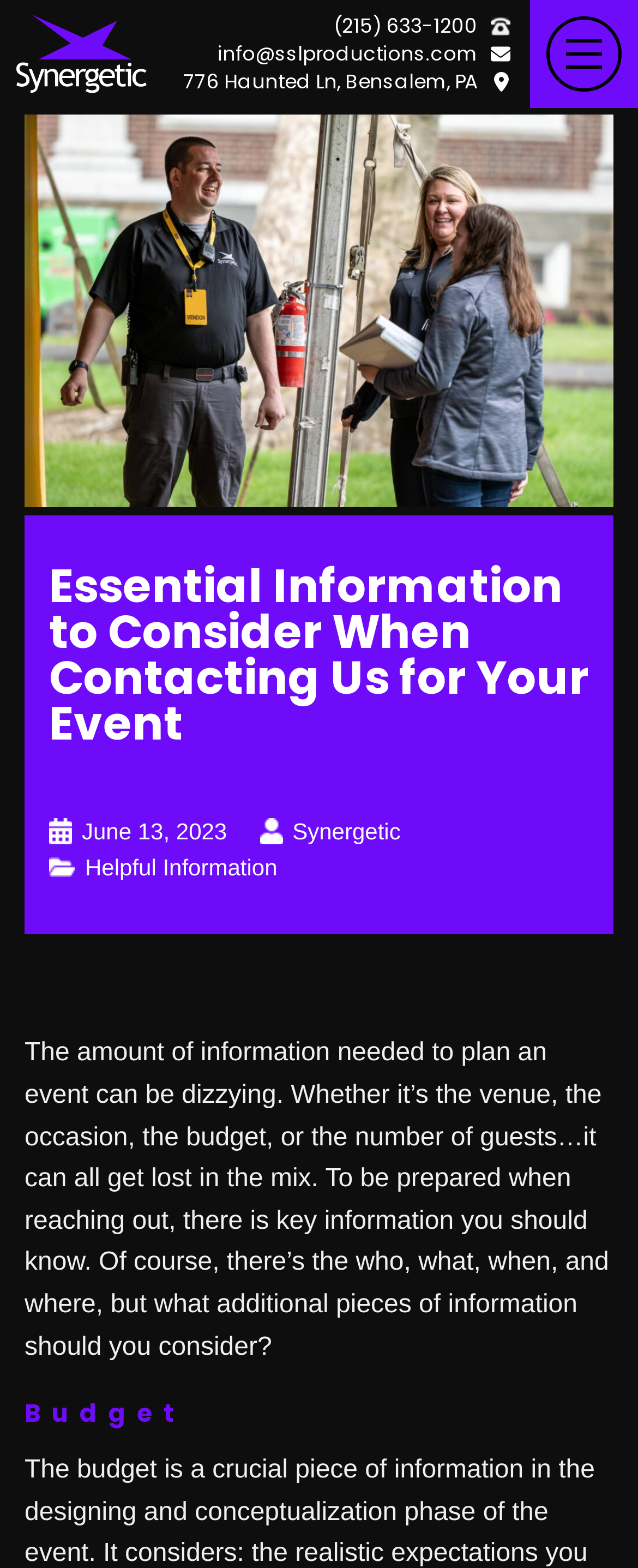What is the date mentioned on the webpage?
Please interpret the details in the image and answer the question thoroughly.

The date can be found in the middle of the webpage, where it says 'June 13, 2023'.